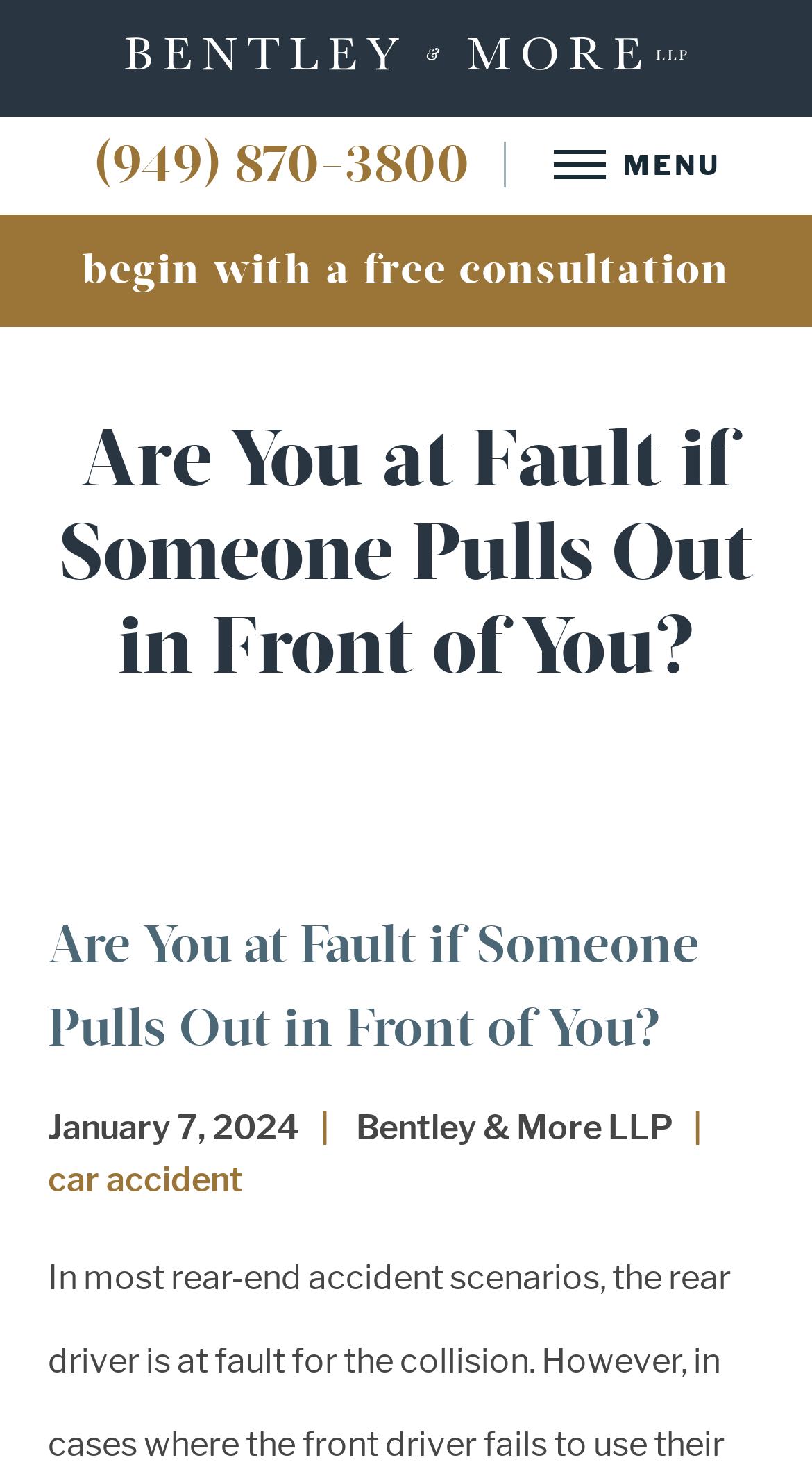Describe all significant elements and features of the webpage.

The webpage appears to be a legal services webpage, specifically focused on car accidents and personal injury. At the top of the page, there is a prominent link with a logo, taking up most of the width. Below this, there is a phone number link, "(949) 870-3800", positioned near the top-left corner. To the right of the phone number, the text "MENU" is displayed.

Further down, a heading "Are You at Fault if Someone Pulls Out in Front of You?" is prominently displayed, taking up a significant portion of the page's width. This heading is repeated below, with a link to the same title positioned below it. 

On the top-right side, there is a call-to-action text "begin with a free consultation". The date "January 7, 2024" is displayed near the bottom-left corner, accompanied by the law firm's name "Bentley & More LLP" to its right. 

Finally, at the bottom of the page, there is a link to "car accident" resources. Overall, the webpage is structured to provide information and resources related to car accidents and personal injury, with a focus on the law firm's services.